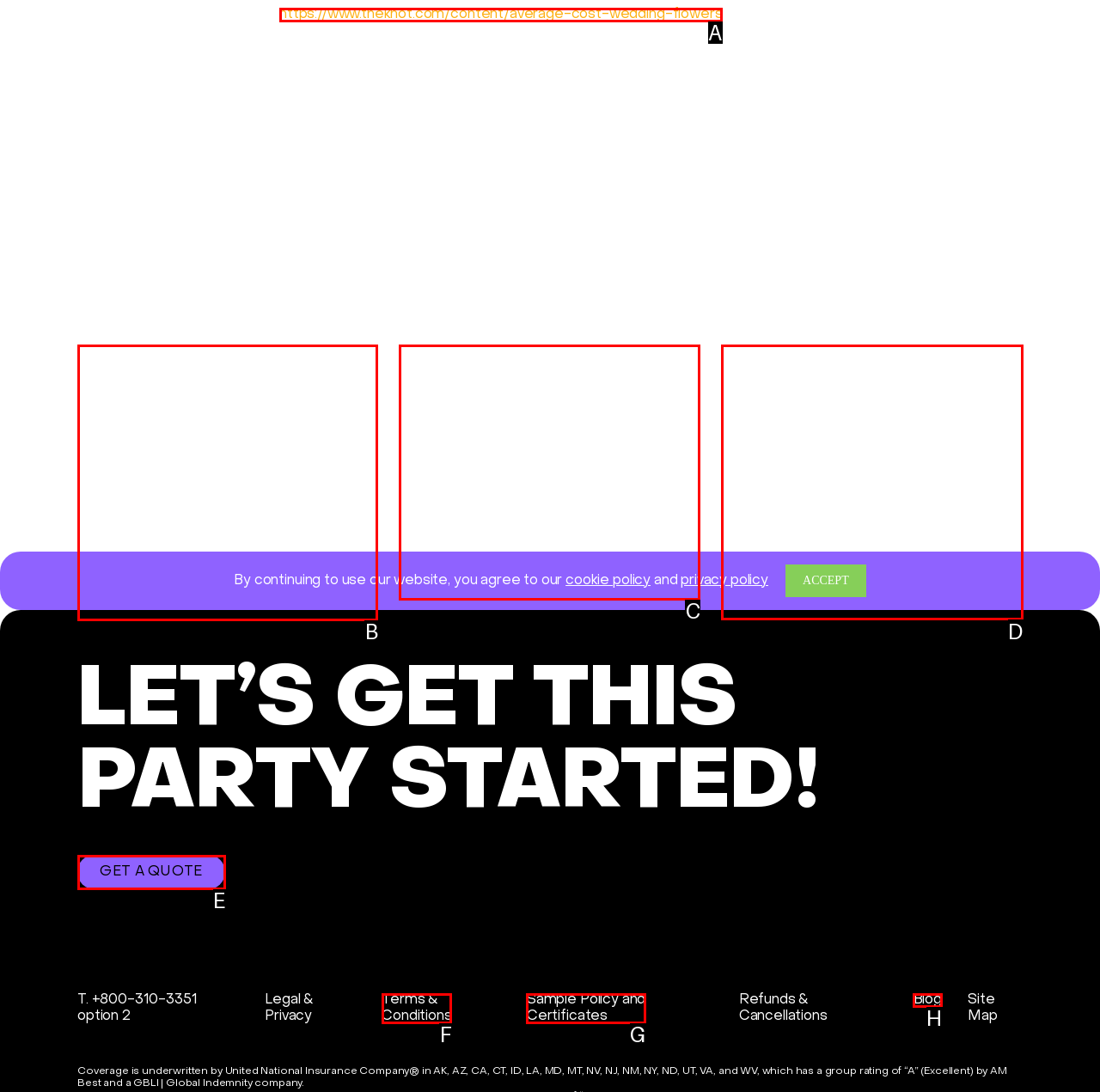Choose the correct UI element to click for this task: Read about event insurance Answer using the letter from the given choices.

D